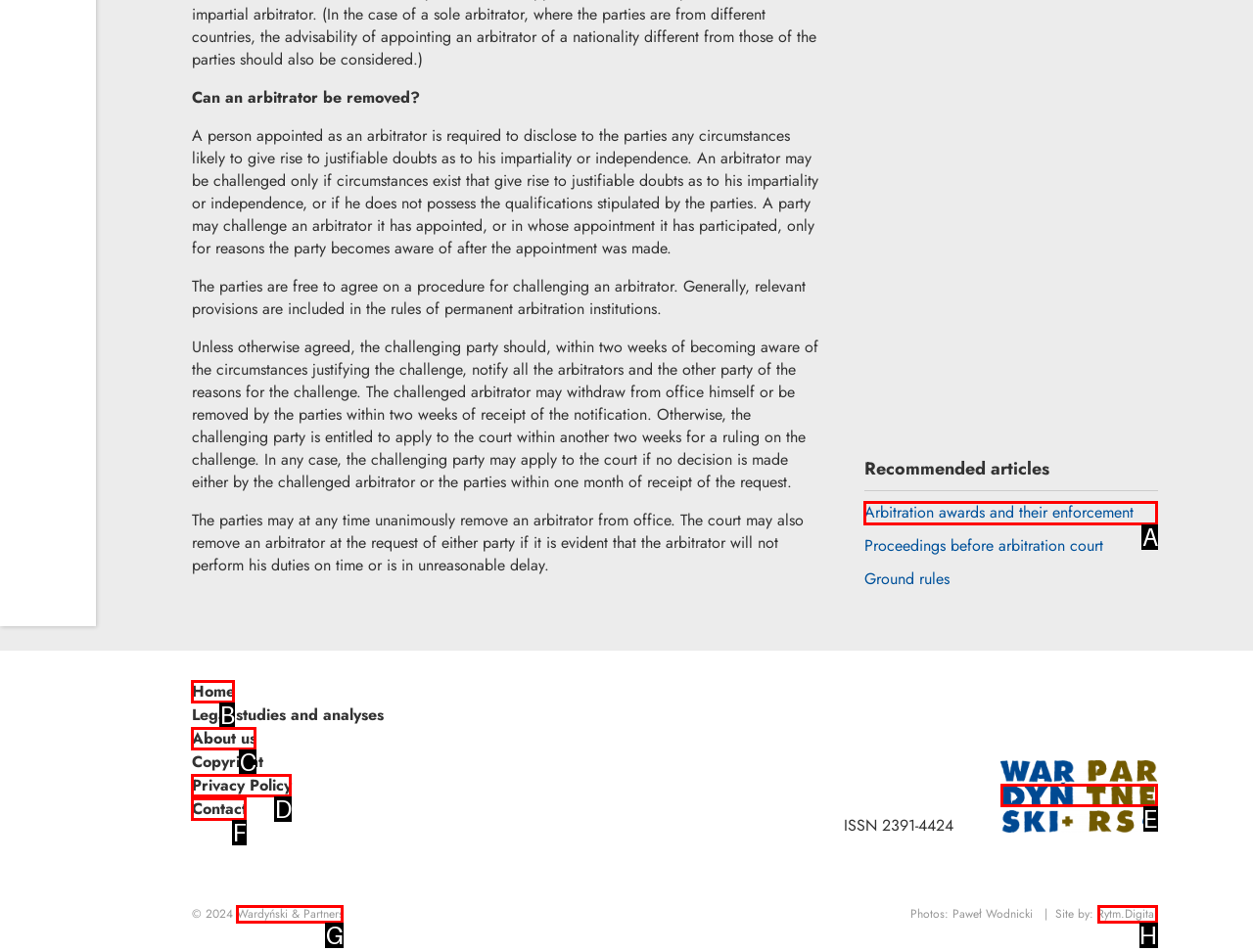Using the provided description: Arbitration awards and their enforcement, select the HTML element that corresponds to it. Indicate your choice with the option's letter.

A